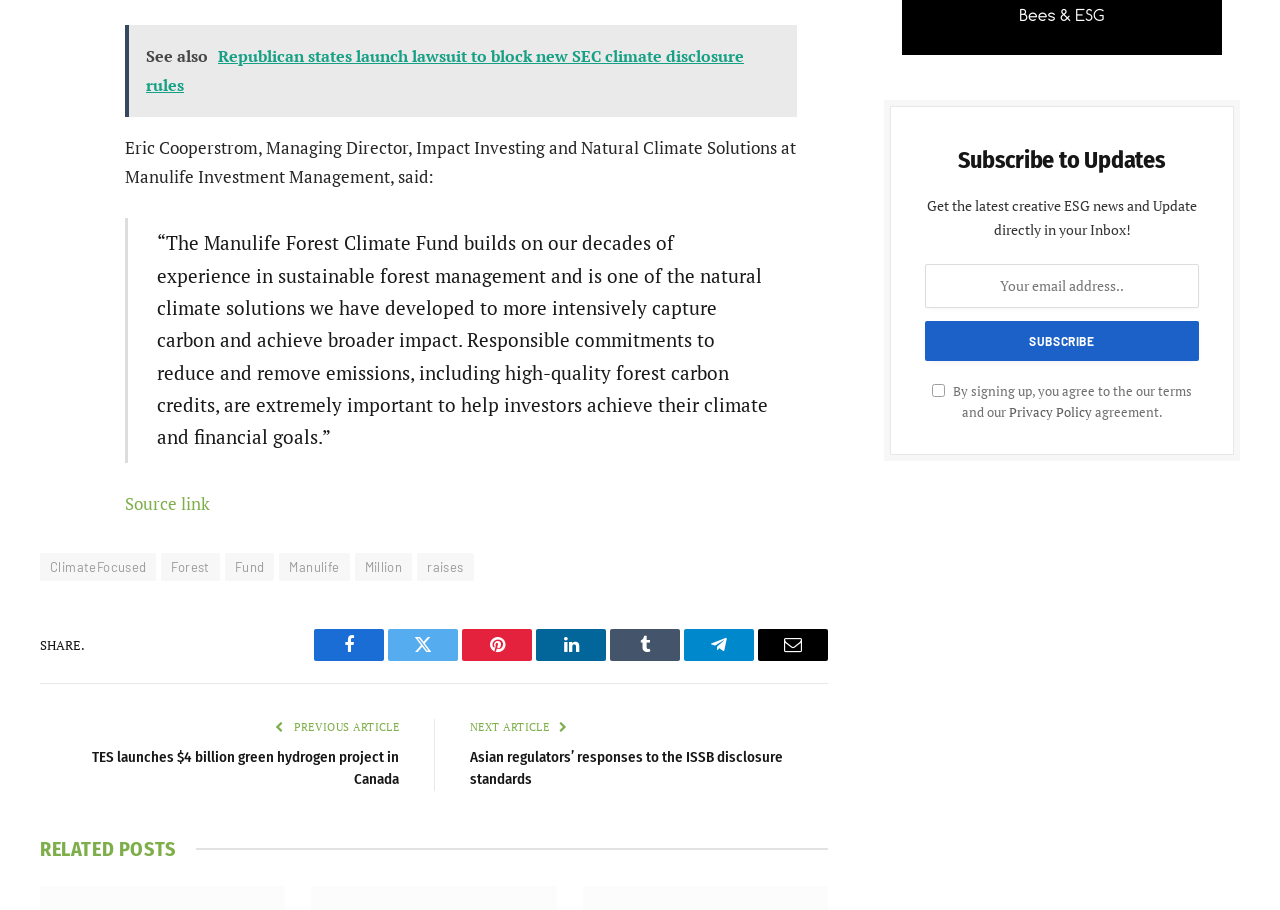How many links are available in the 'RELATED POSTS' section?
Refer to the image and provide a one-word or short phrase answer.

2